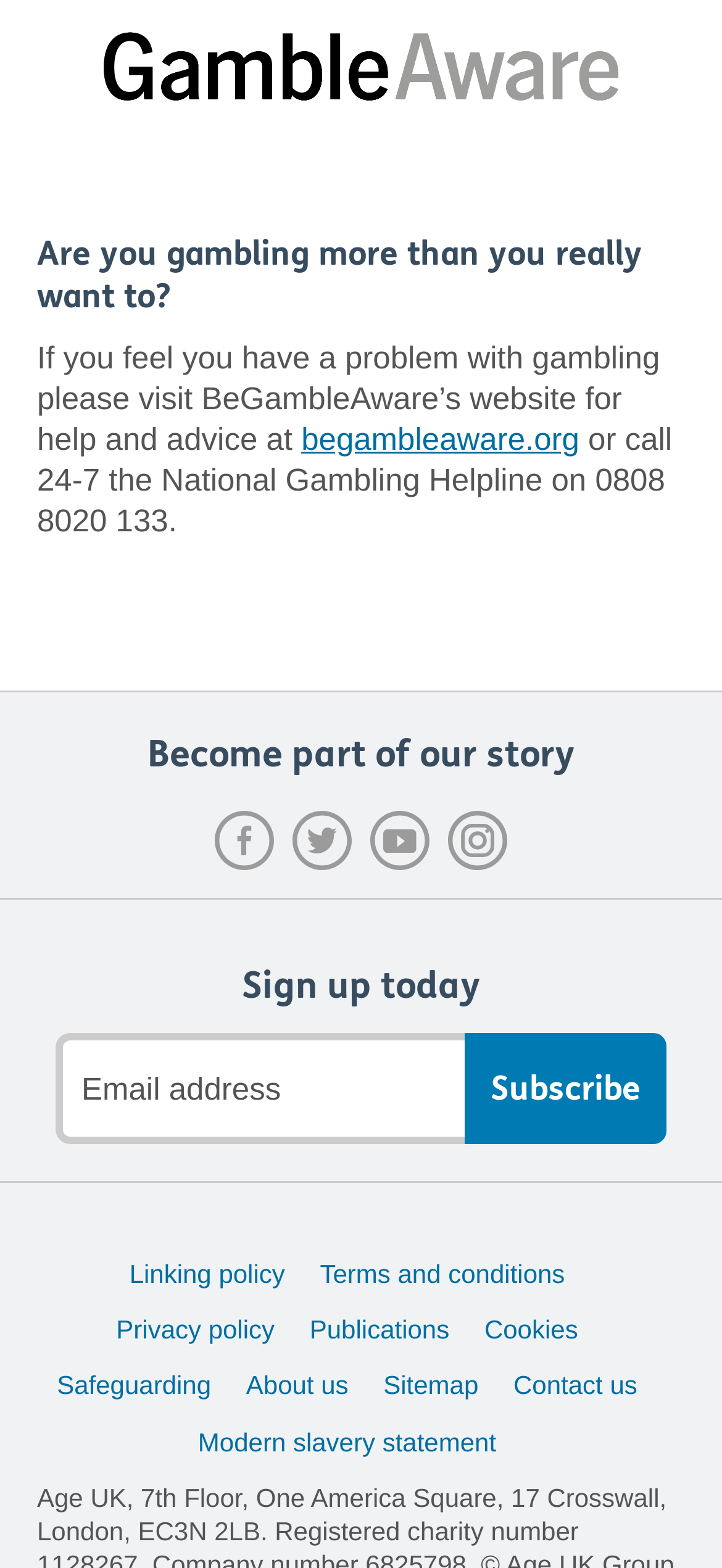Bounding box coordinates are specified in the format (top-left x, top-left y, bottom-right x, bottom-right y). All values are floating point numbers bounded between 0 and 1. Please provide the bounding box coordinate of the region this sentence describes: Modern slavery statement

[0.274, 0.909, 0.726, 0.944]